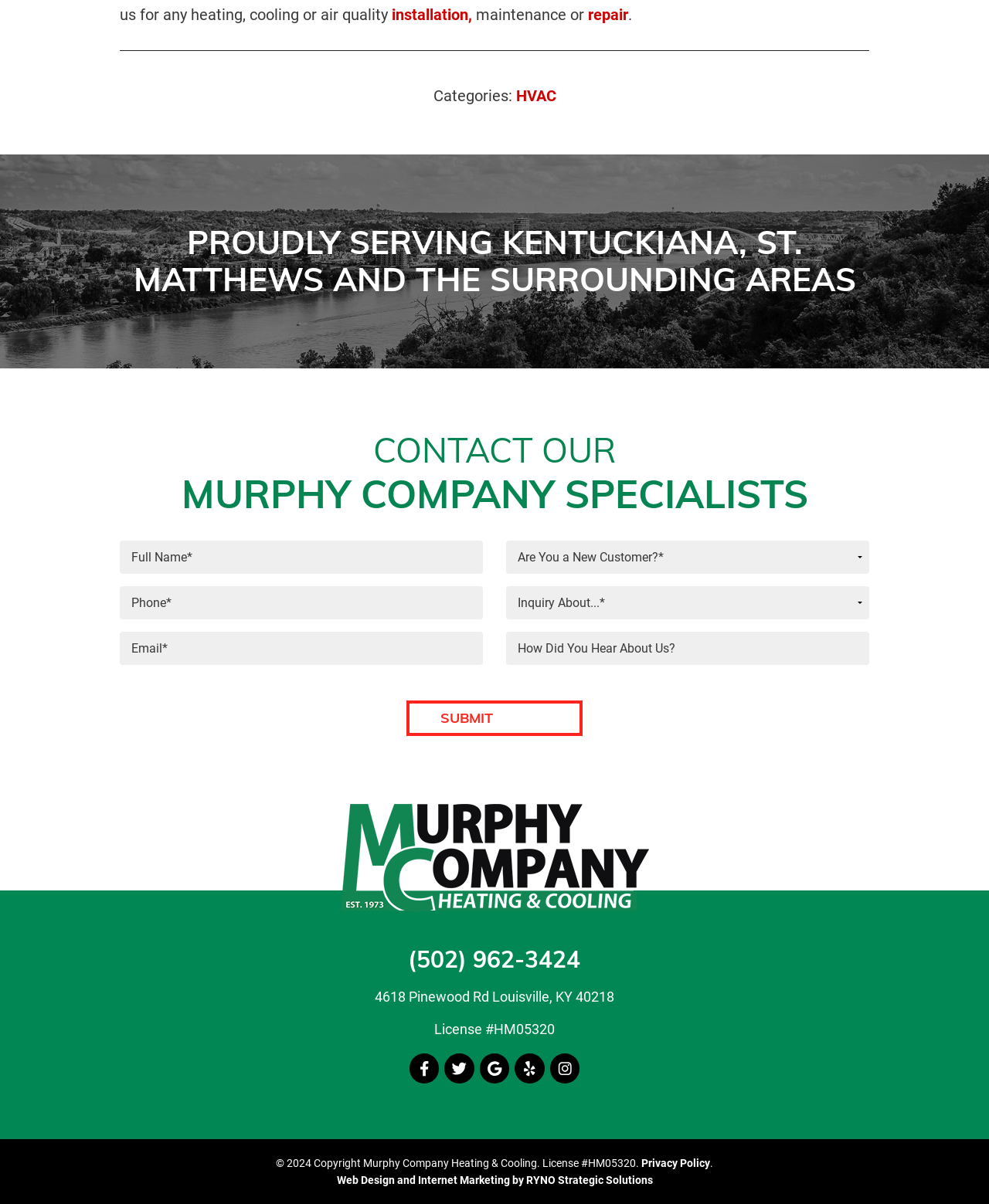What is the location of the company?
Please respond to the question with a detailed and thorough explanation.

I found the location of the company by looking at the text elements near the bottom of the page. The text '4618 Pinewood Rd Louisville, KY 40218' suggests that this is the location of the company.